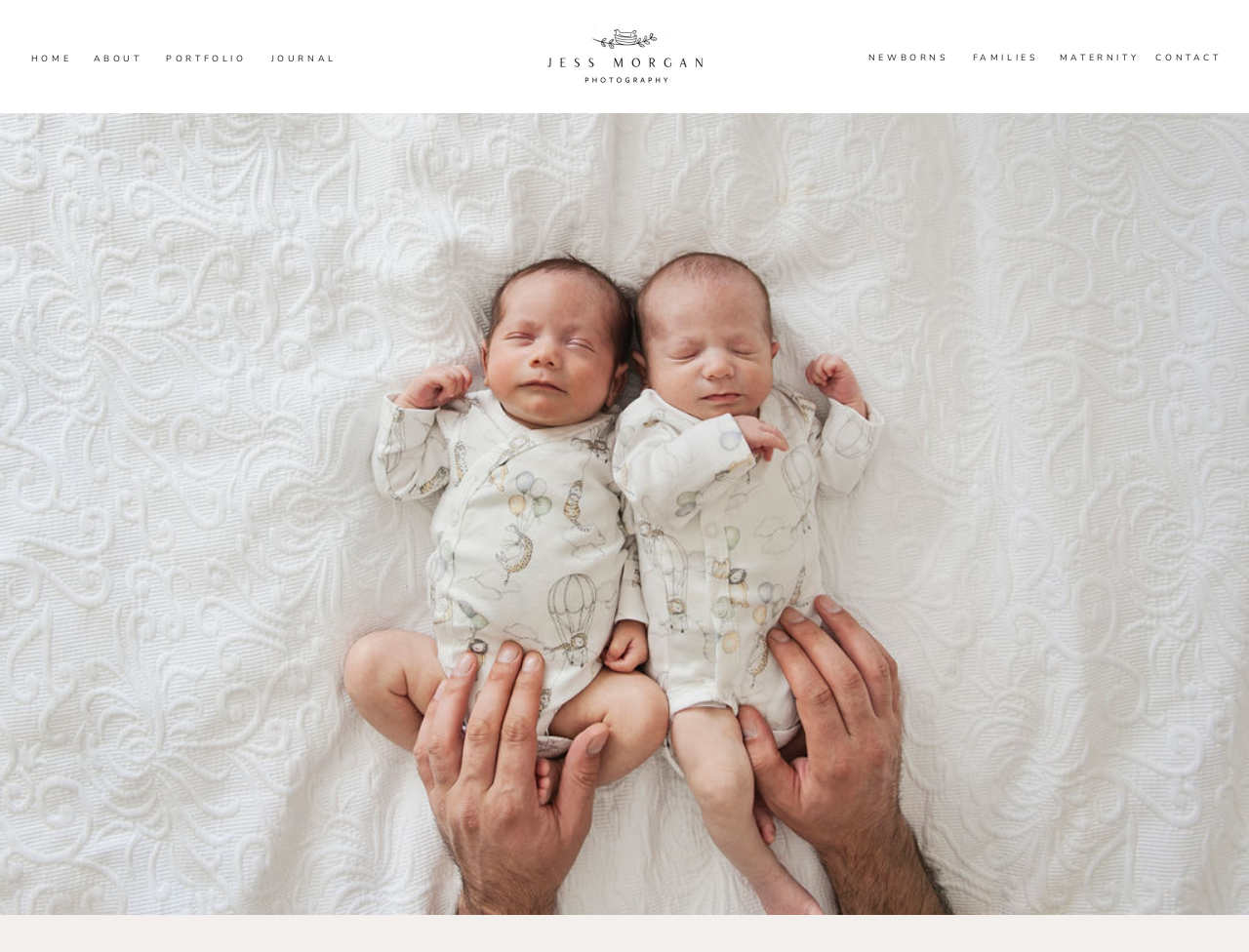Reply to the question below using a single word or brief phrase:
What is the category of photo shoots mentioned second from the right?

MATERNITY